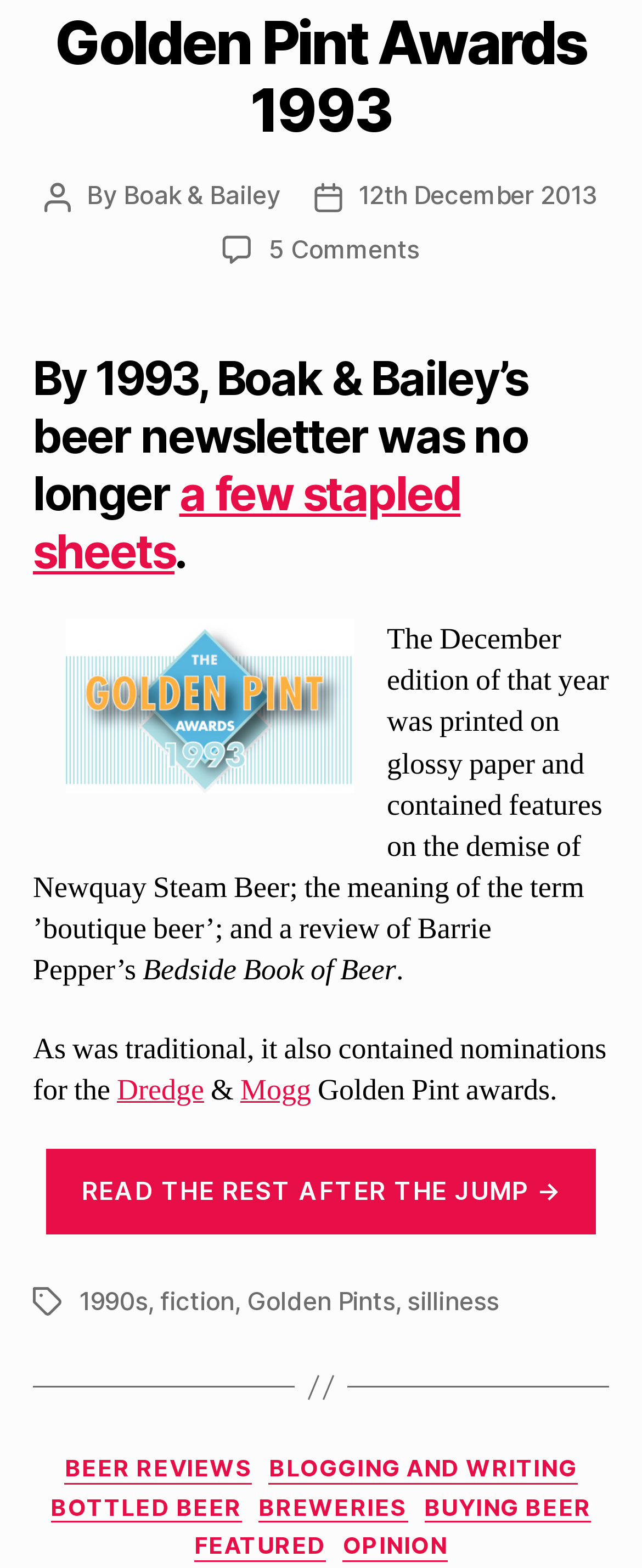What categories are available on the website?
Please answer the question with a detailed response using the information from the screenshot.

The categories available on the website can be found by looking at the 'Categories' section, which contains links to various categories such as 'BEER REVIEWS', 'BLOGGING AND WRITING', 'BOTTLED BEER', and more.